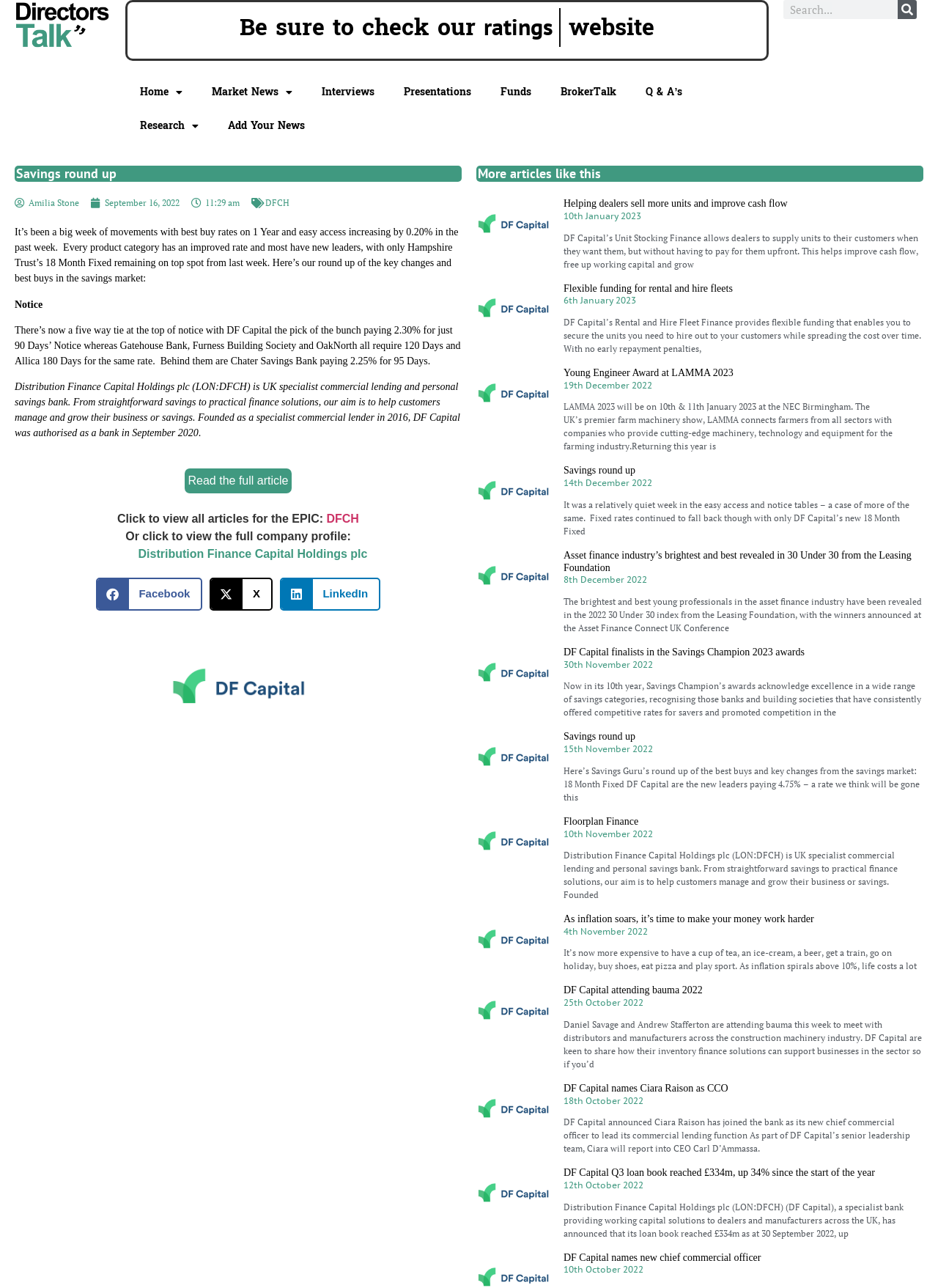Locate the UI element that matches the description DF Capital attending bauma 2022 in the webpage screenshot. Return the bounding box coordinates in the format (top-left x, top-left y, bottom-right x, bottom-right y), with values ranging from 0 to 1.

[0.601, 0.765, 0.749, 0.773]